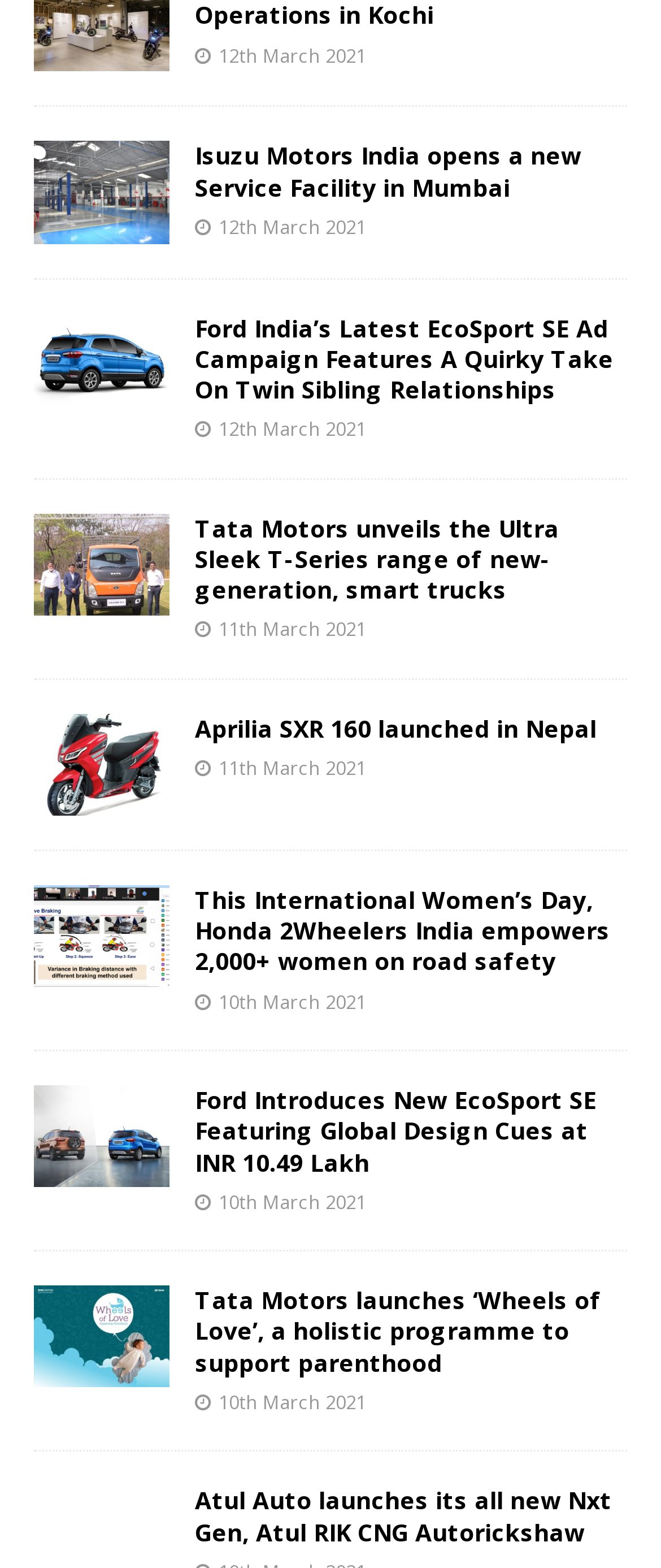Please find the bounding box coordinates of the element's region to be clicked to carry out this instruction: "Visit Techgist Africa website".

None